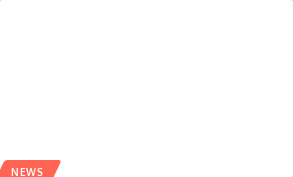Explain in detail what you see in the image.

The image highlights the announcement from LingoAce about launching new math and music classes within its PreK-12 online learning platform. This educational development aims to enhance the learning experience for students, incorporating engaging subjects that promote creativity and problem-solving skills. Accompanying this announcement, the date indicates it was released on June 13, 2023, emphasizing the company's commitment to expanding its educational offerings and adapting to the diverse needs of learners. The accompanying label "NEWS" suggests this information is part of a broader communication regarding recent updates and initiatives from LingoAce.